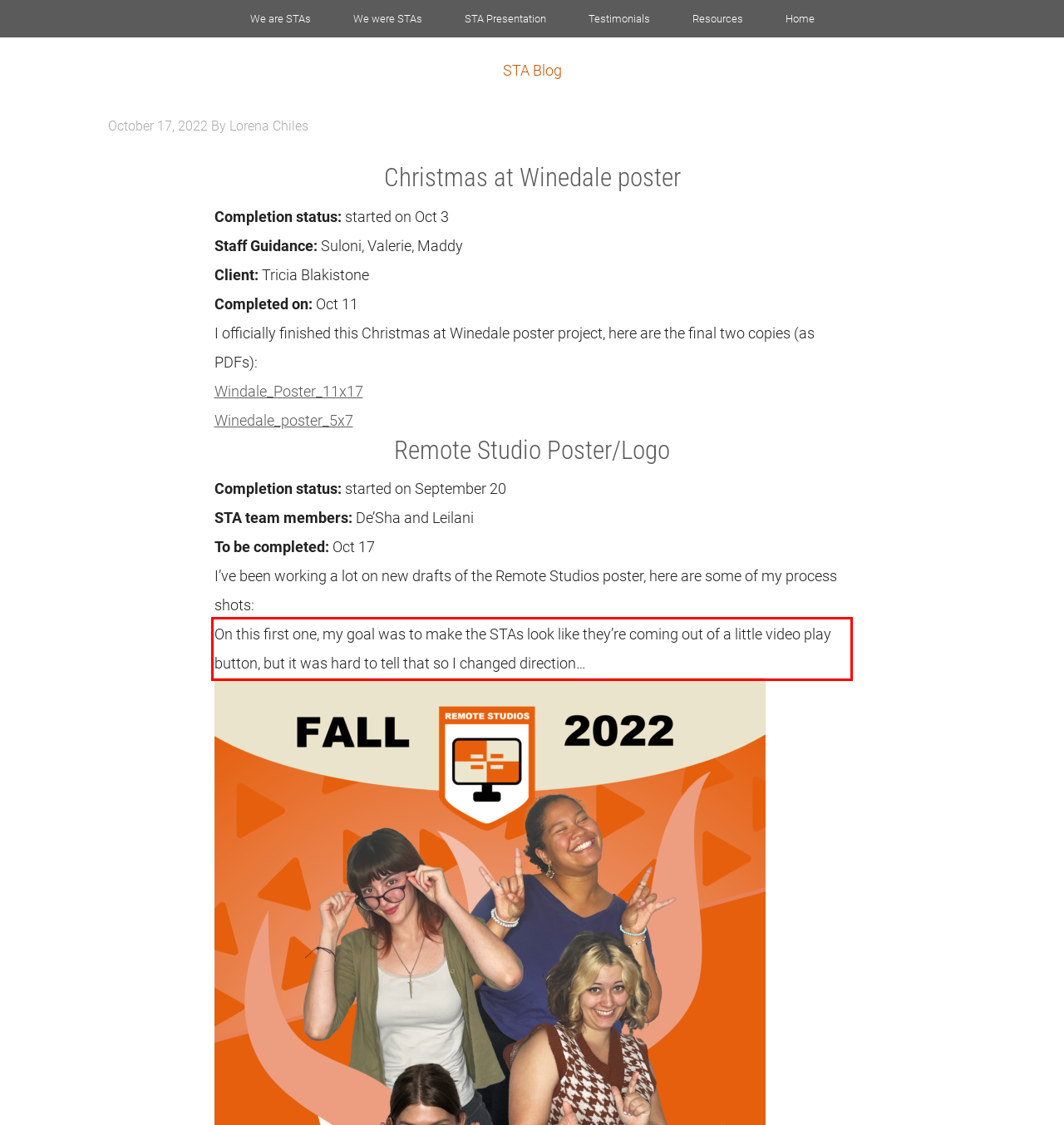With the provided screenshot of a webpage, locate the red bounding box and perform OCR to extract the text content inside it.

On this first one, my goal was to make the STAs look like they’re coming out of a little video play button, but it was hard to tell that so I changed direction…